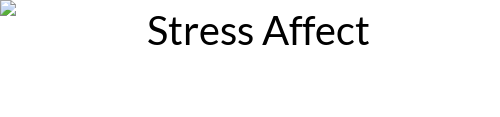Explain the image with as much detail as possible.

The image titled "Stress Affect" is prominently featured within a section that explores the impact of stress. Accompanied by a bold heading, this visual serves as an introductory element to a discussion about how stress can influence various aspects of life, potentially setting the stage for in-depth insights. The placement of the image suggests it is an integral part of the content, drawing attention to the topic and inviting readers to engage with the related information that follows.